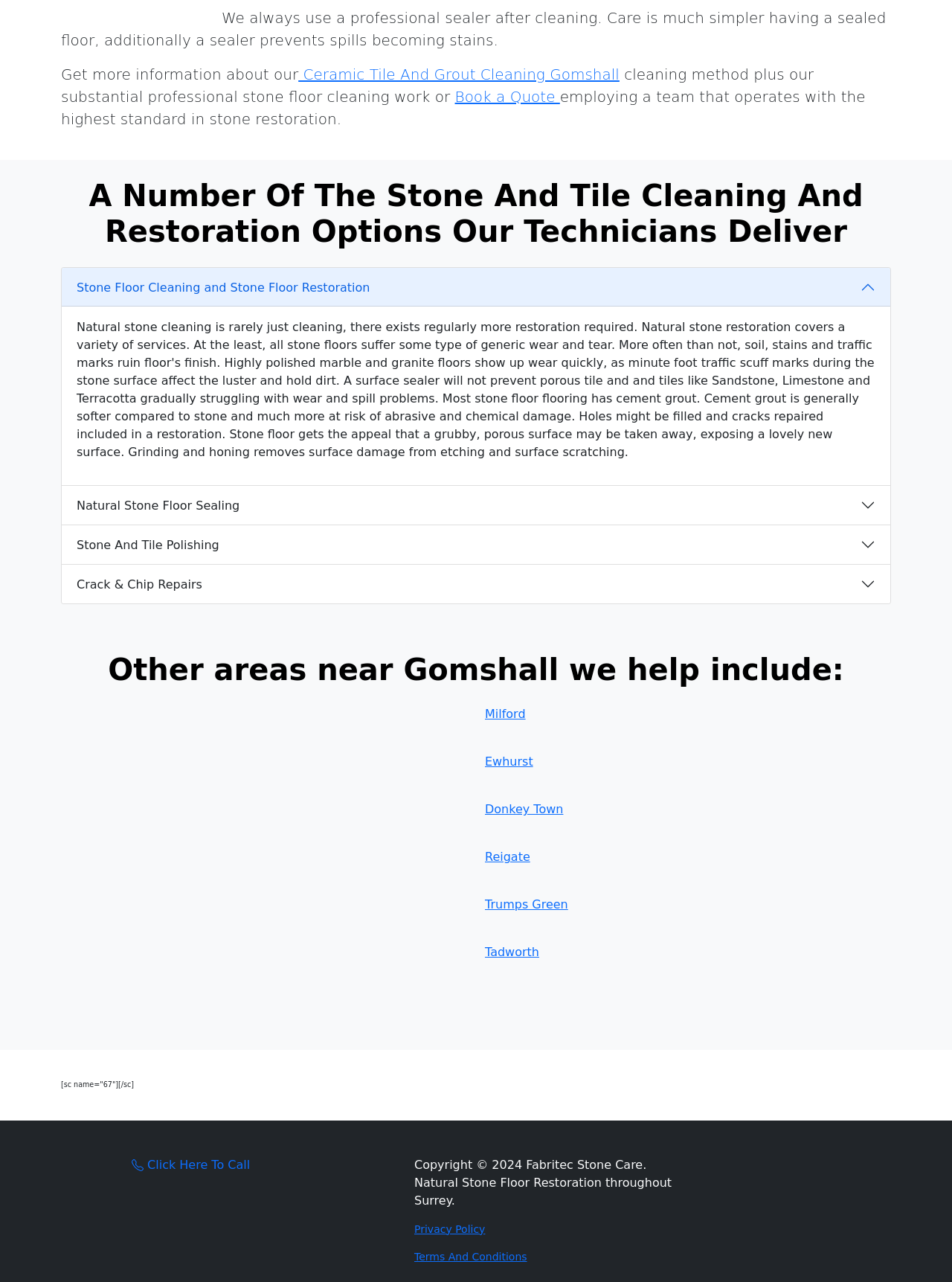Extract the bounding box of the UI element described as: ": Click Here To Call".

[0.138, 0.898, 0.263, 0.919]